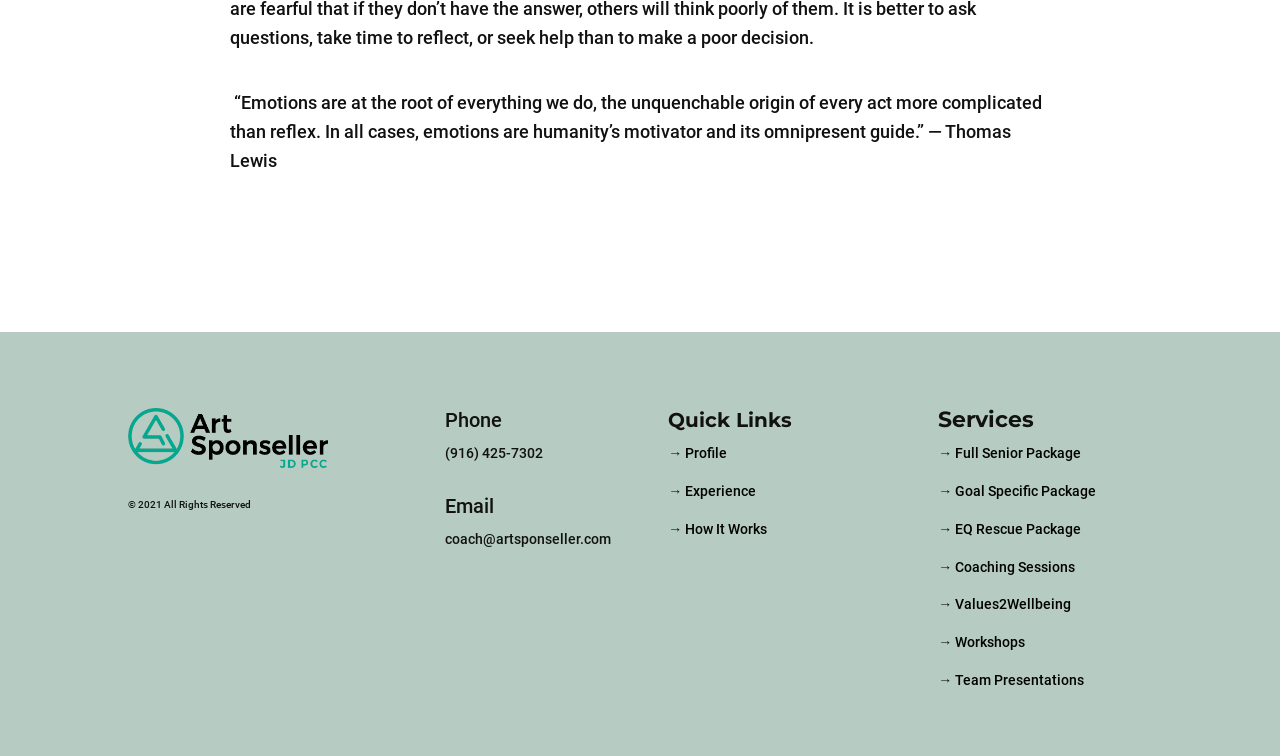Show the bounding box coordinates of the element that should be clicked to complete the task: "Click the Contact button".

None